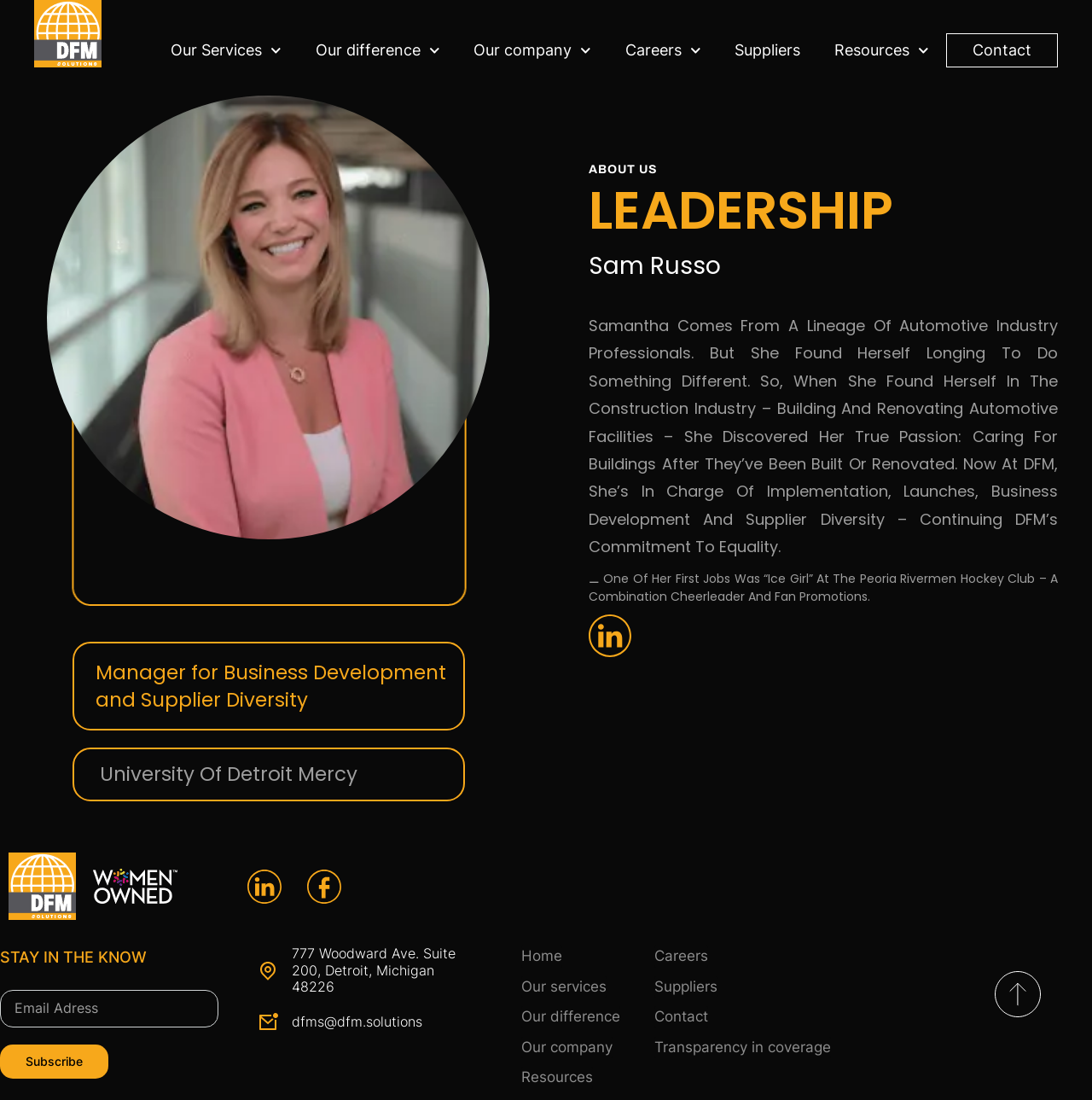Could you locate the bounding box coordinates for the section that should be clicked to accomplish this task: "Click on Subscribe".

[0.0, 0.95, 0.099, 0.981]